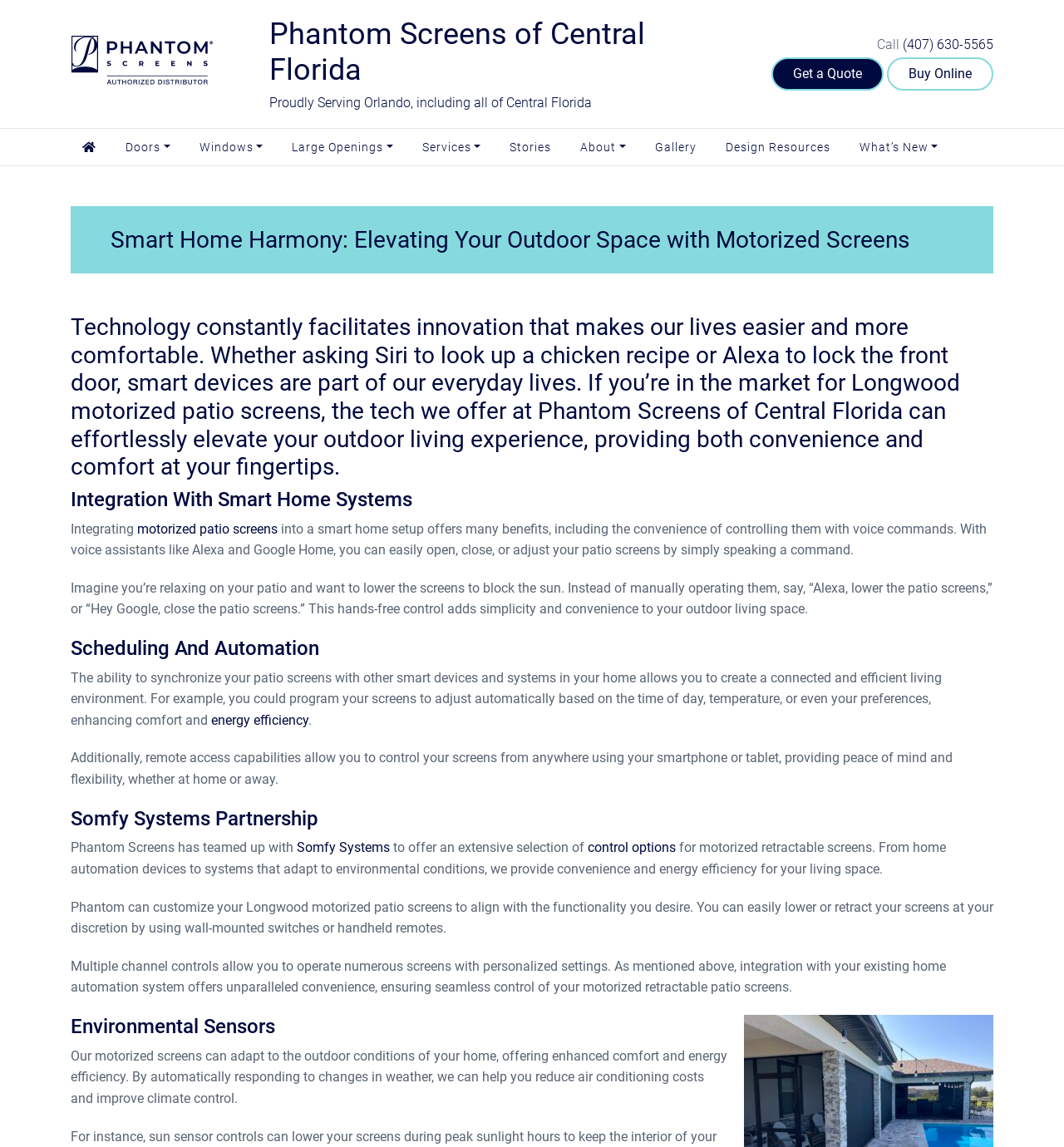What is the purpose of environmental sensors in Longwood motorized patio screens? Observe the screenshot and provide a one-word or short phrase answer.

adapt to outdoor conditions